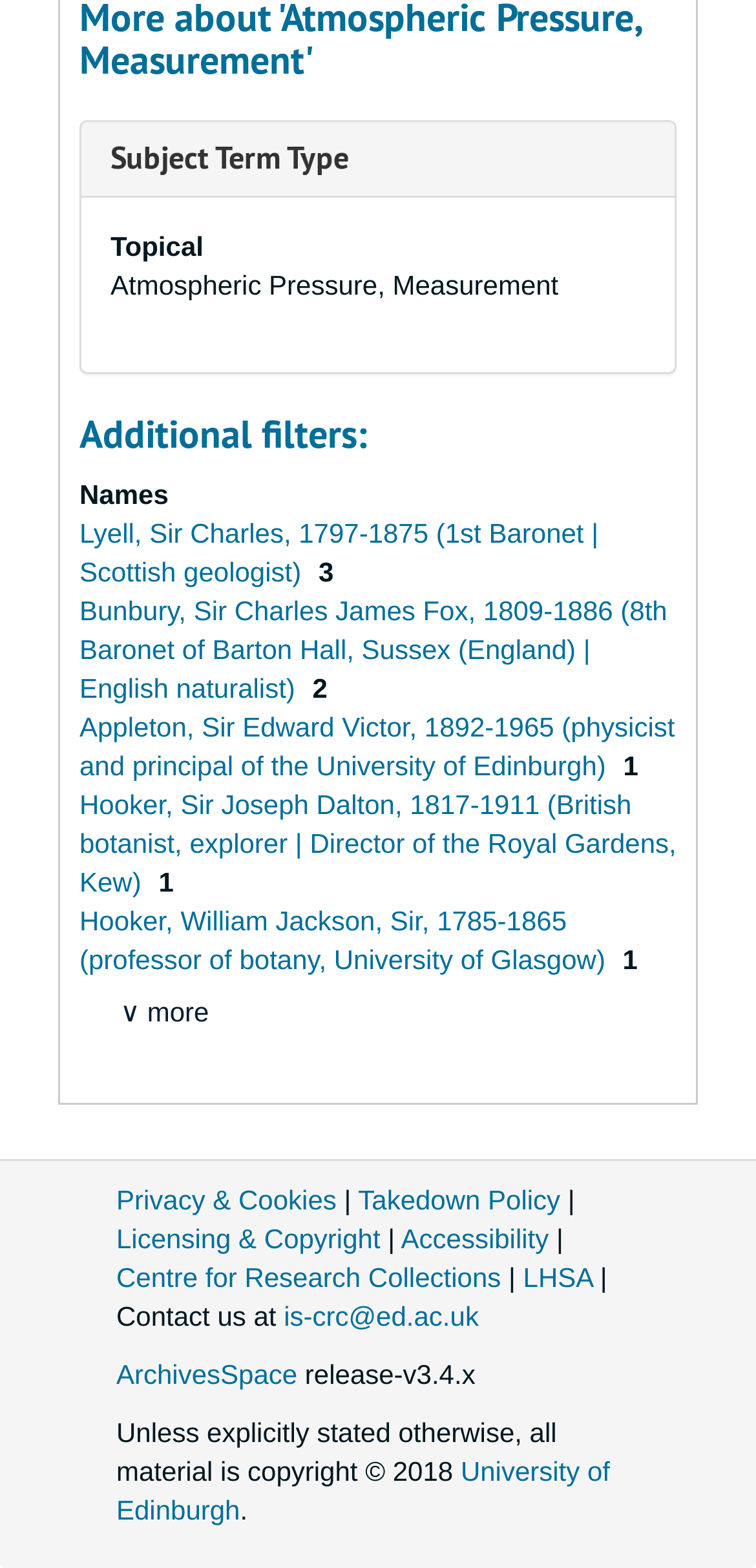What is the copyright year?
Analyze the image and provide a thorough answer to the question.

The copyright year can be found at the bottom of the webpage, where it says 'Unless explicitly stated otherwise, all material is copyright © 2018'.